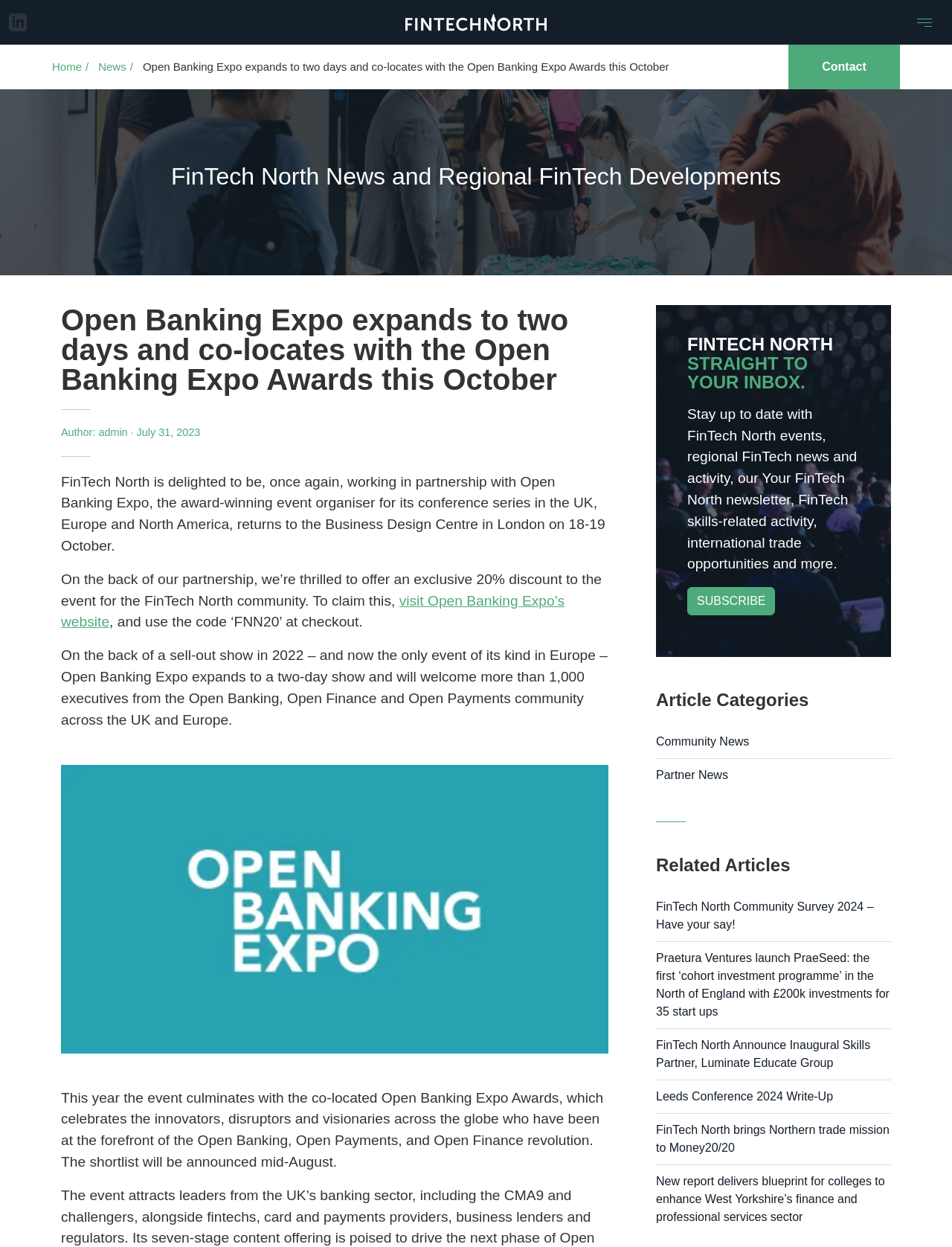Please respond in a single word or phrase: 
What is the discount code for the FinTech North community?

FNN20